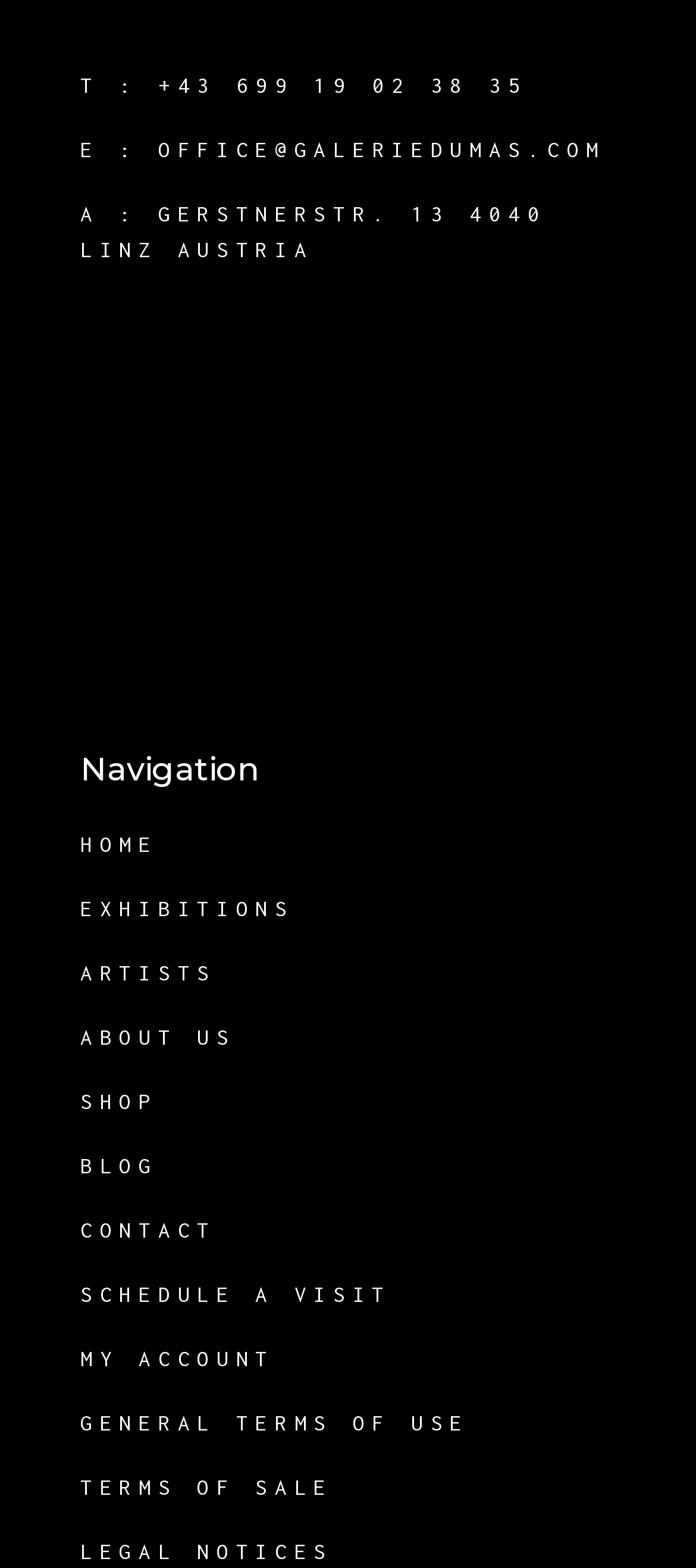Provide a short answer using a single word or phrase for the following question: 
How many navigation links are there?

11